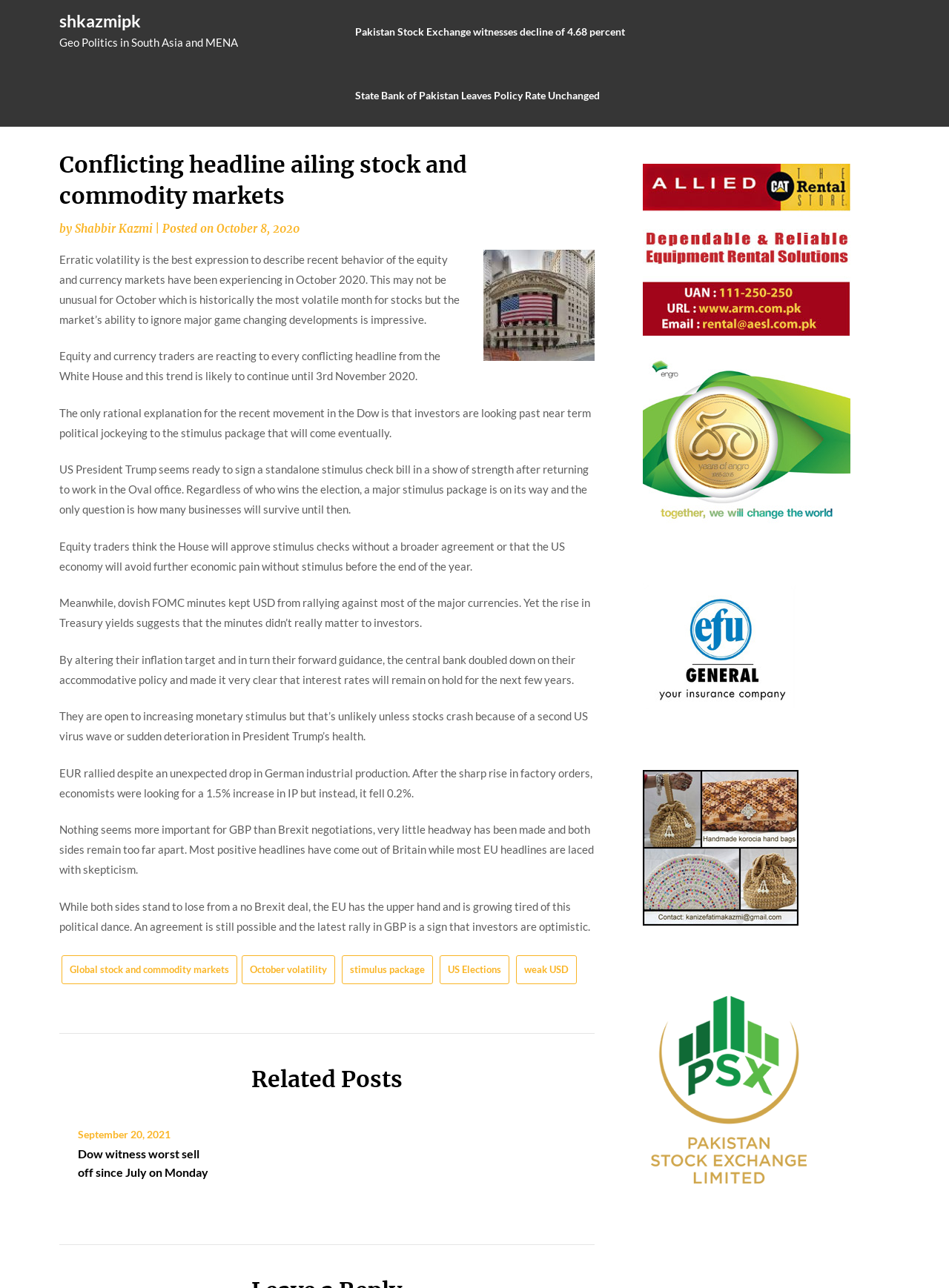What is the main theme of the related posts section?
Examine the image and give a concise answer in one word or a short phrase.

Stock market news